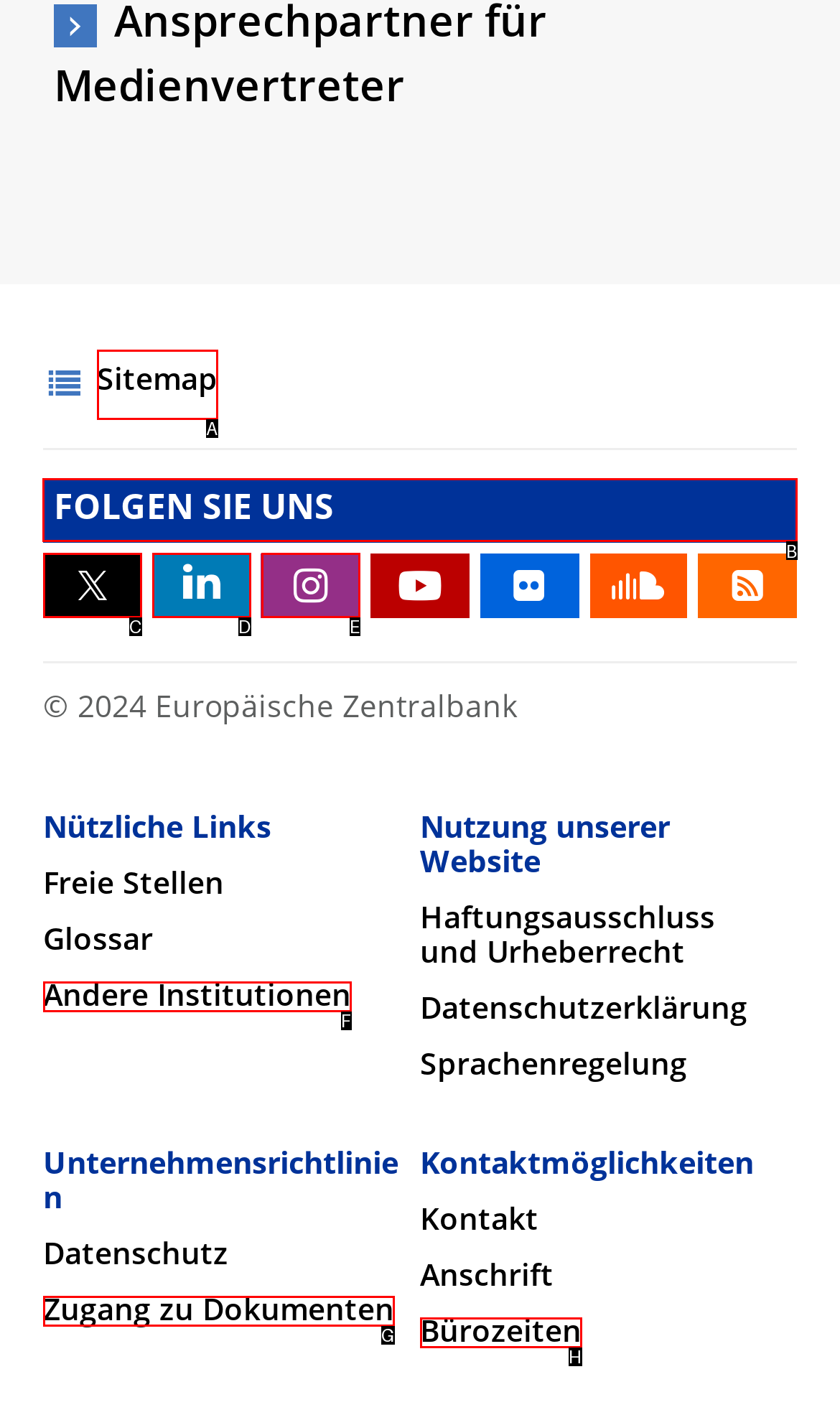Specify which HTML element I should click to complete this instruction: Follow us Answer with the letter of the relevant option.

B